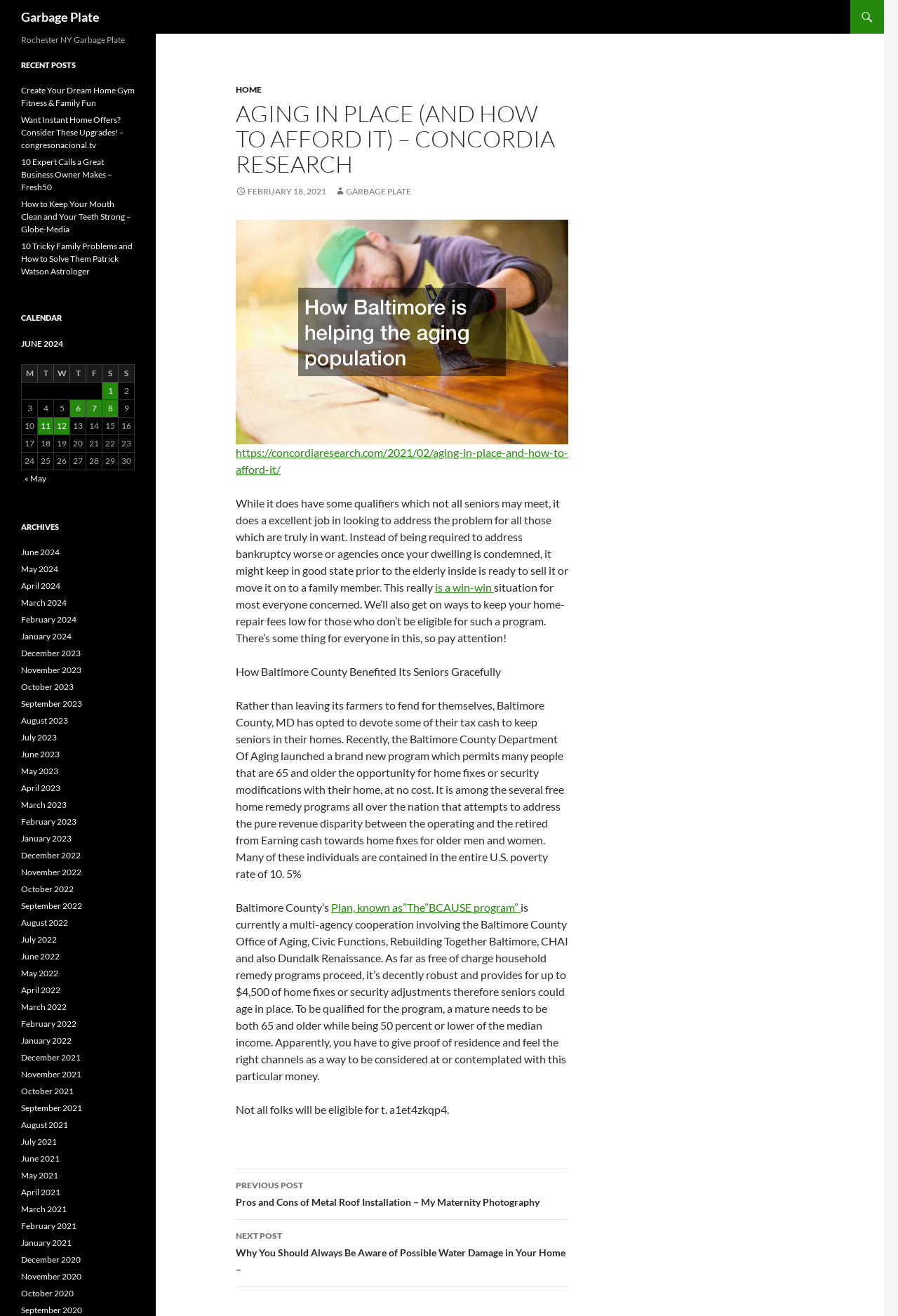What is the topic of the article?
Based on the image, answer the question in a detailed manner.

Based on the webpage content, the article is discussing the topic of aging in place and how to afford it, which is evident from the title 'Aging In Place (And How To Afford It)' and the subsequent paragraphs that provide information on this topic.